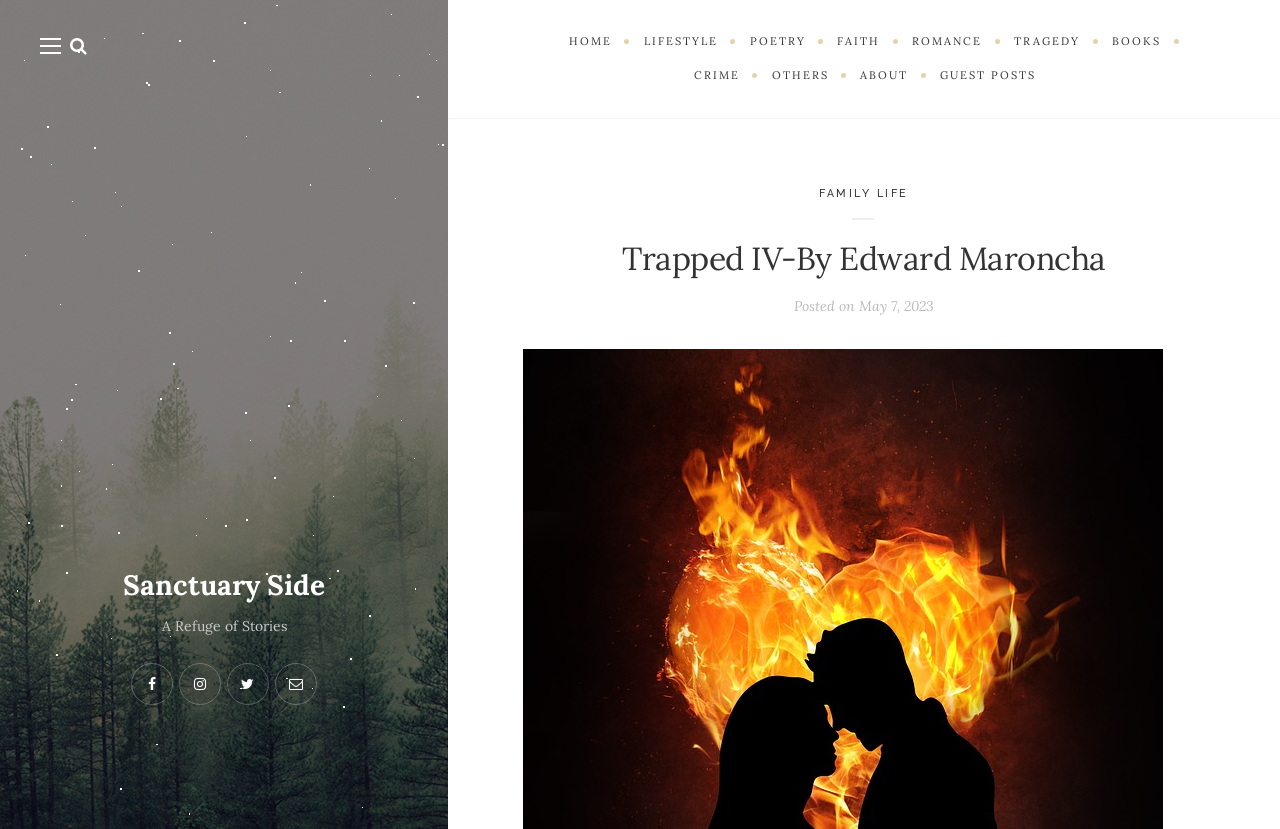Determine the bounding box coordinates for the clickable element to execute this instruction: "go to HOME page". Provide the coordinates as four float numbers between 0 and 1, i.e., [left, top, right, bottom].

[0.431, 0.03, 0.49, 0.071]